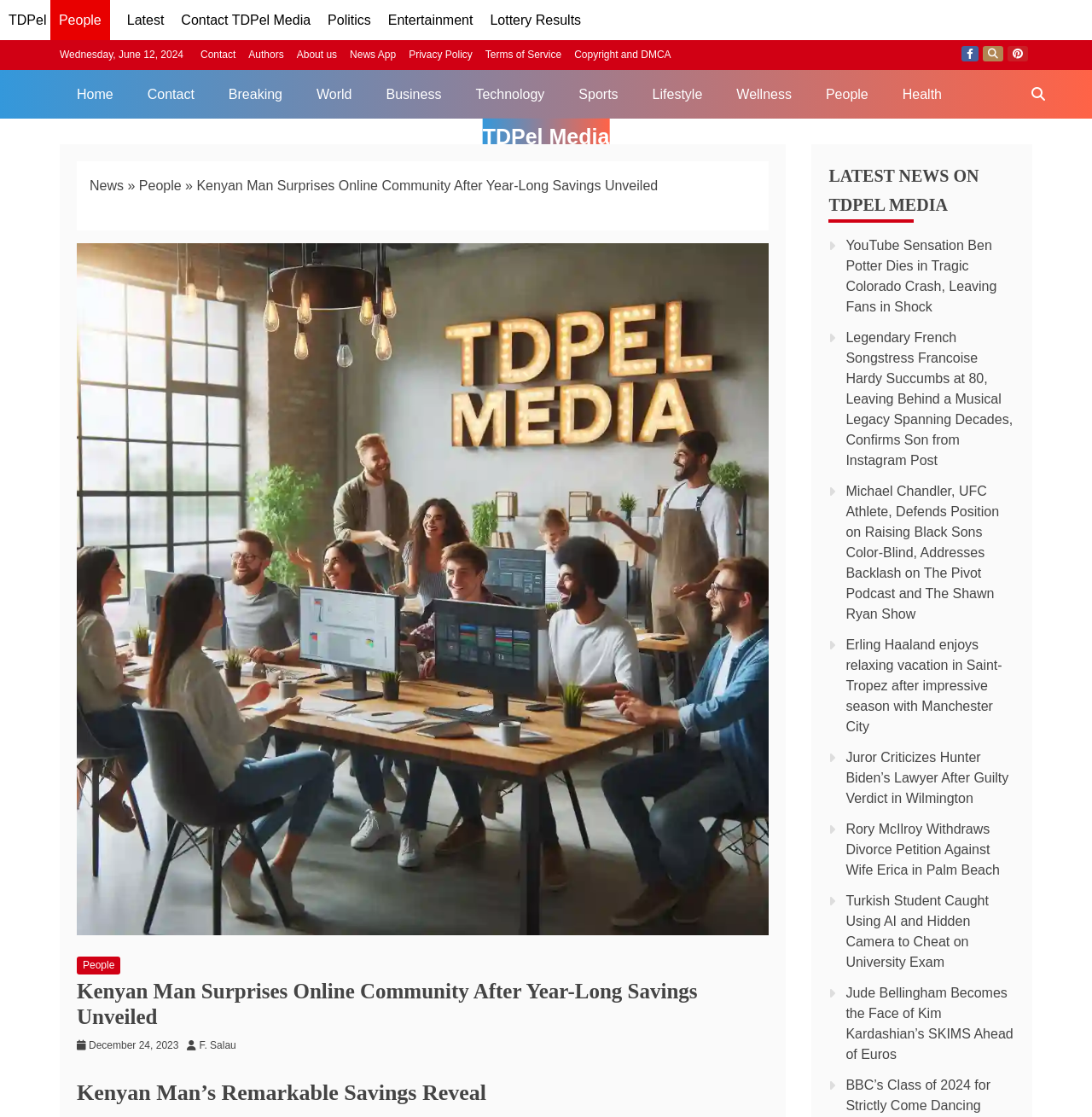Please answer the following question using a single word or phrase: 
How many social media links are displayed at the bottom of the webpage?

3